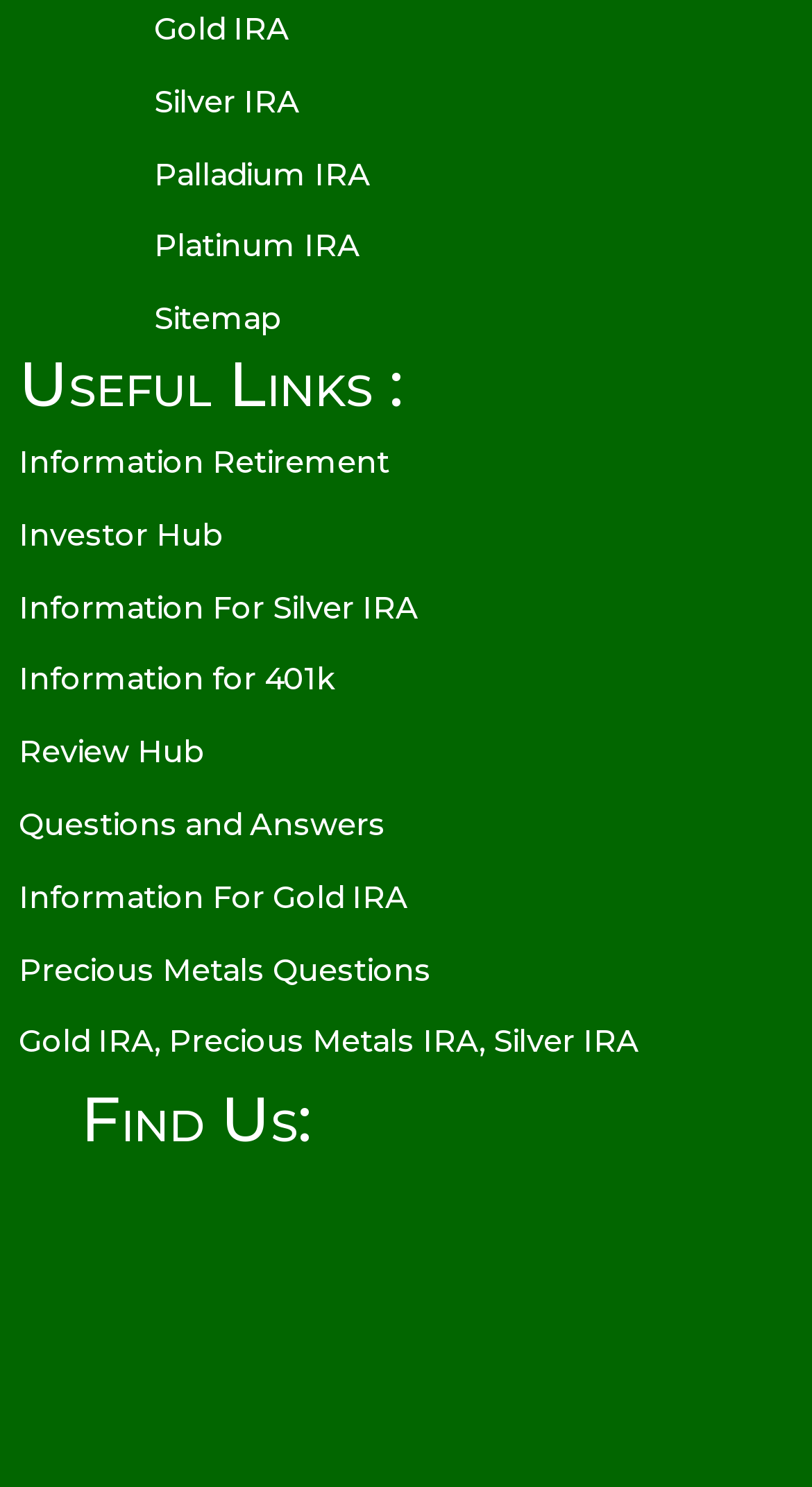Give a one-word or short phrase answer to the question: 
How many links are there under 'Useful Links:'?

7